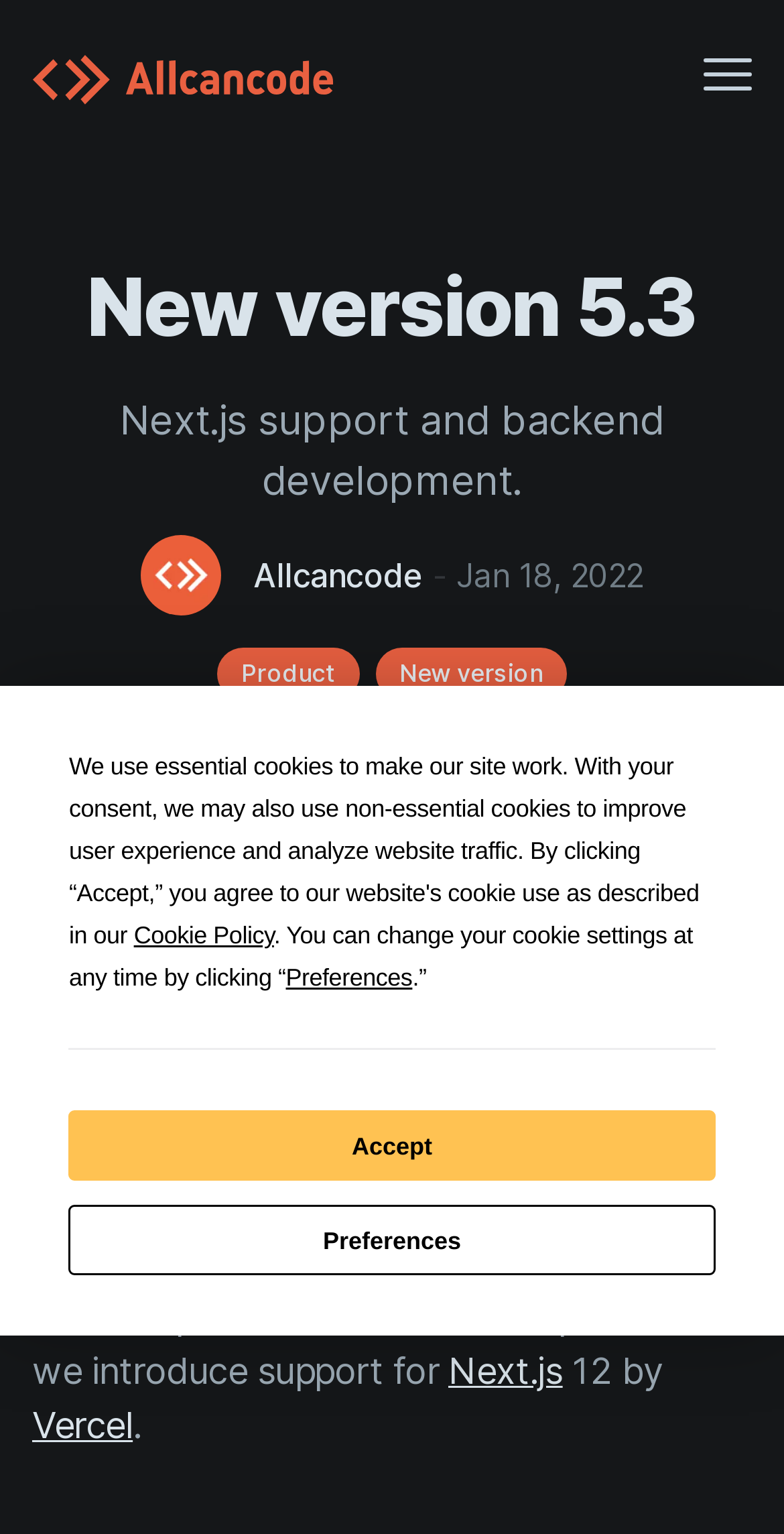Find and specify the bounding box coordinates that correspond to the clickable region for the instruction: "Go to 'Case studies'".

[0.082, 0.115, 0.918, 0.168]